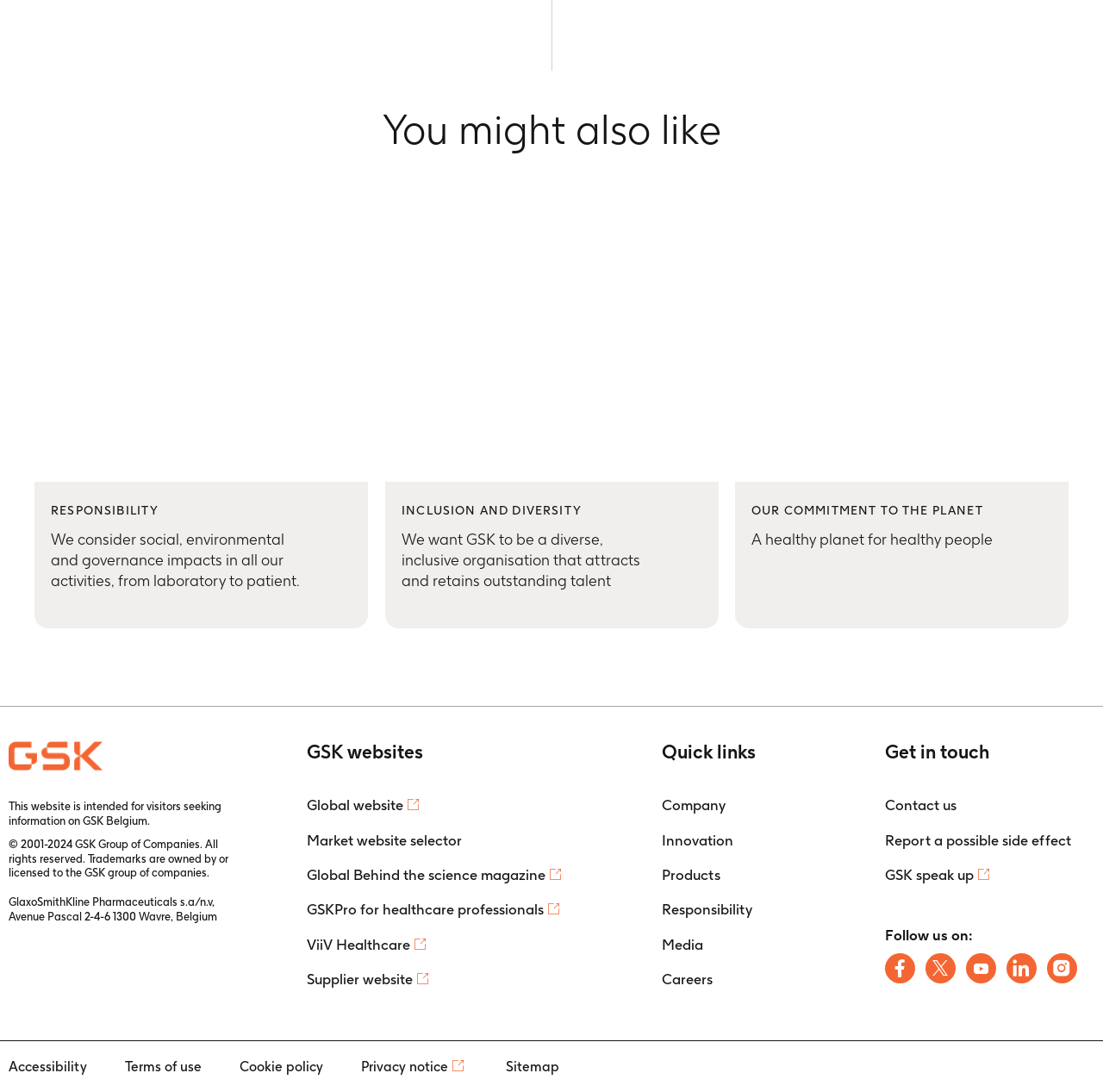What is the title of the section with links to GSK websites?
Using the image provided, answer with just one word or phrase.

footer links